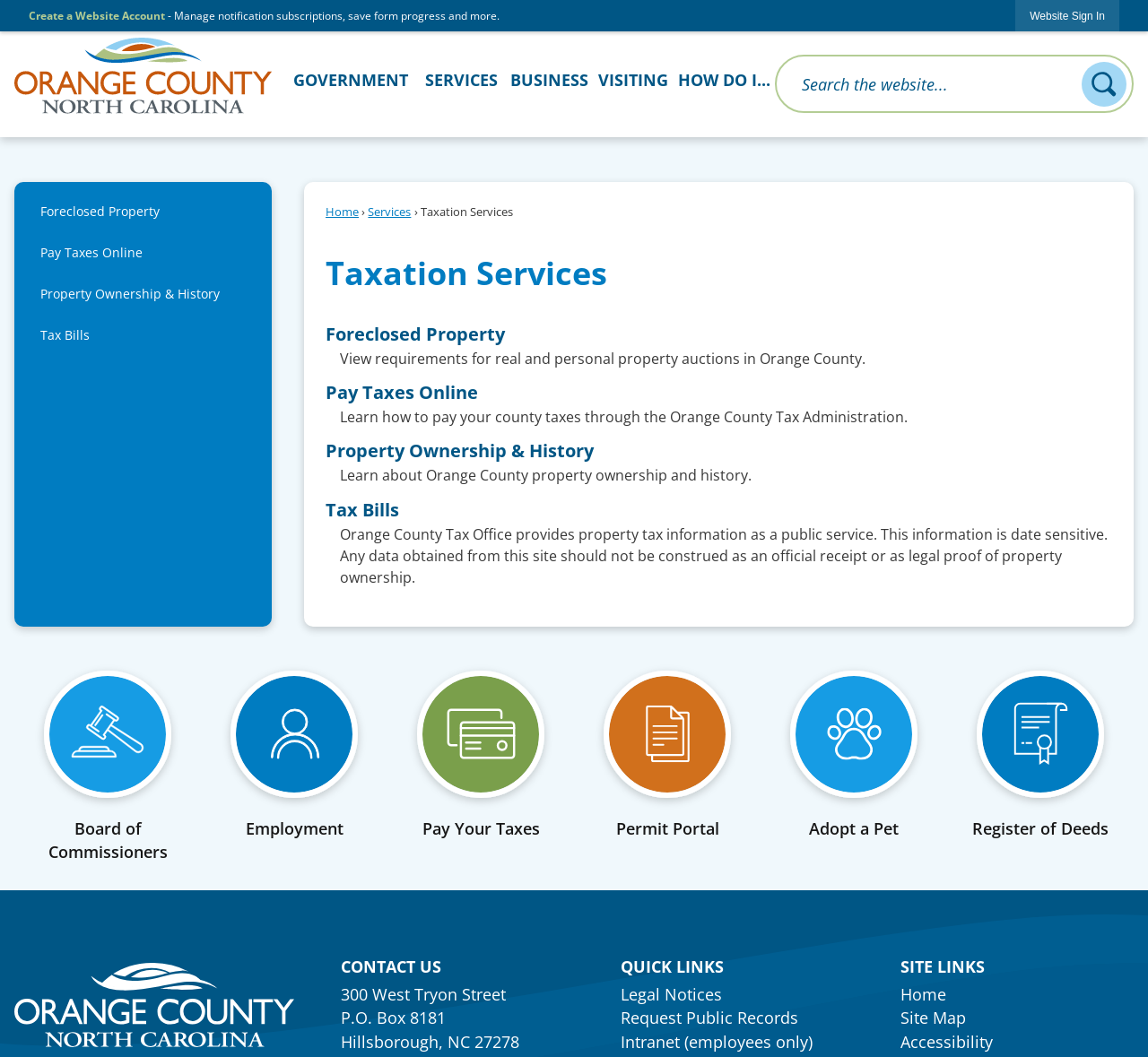Given the content of the image, can you provide a detailed answer to the question?
What can be paid online through this website?

The webpage has a section titled 'Pay Taxes Online' which suggests that users can pay their county taxes online through this website. This is further supported by the presence of a 'Pay Your Taxes' link in the quick links section.